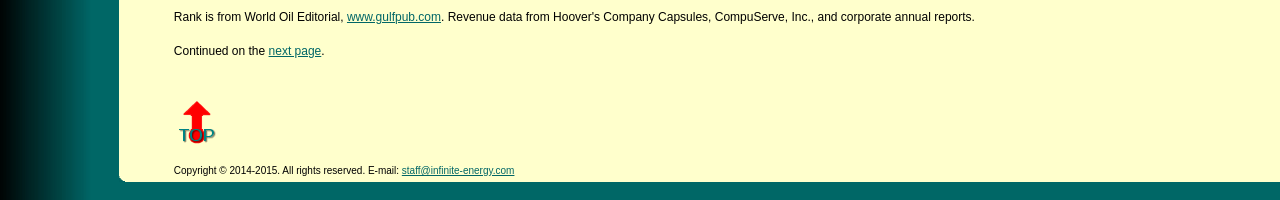Where can I find more information about the publisher?
Please respond to the question with a detailed and thorough explanation.

The link 'www.gulfpub.com' is provided next to the static text 'Rank is from World Oil Editorial,' which suggests that it is the publisher's website where more information can be found.